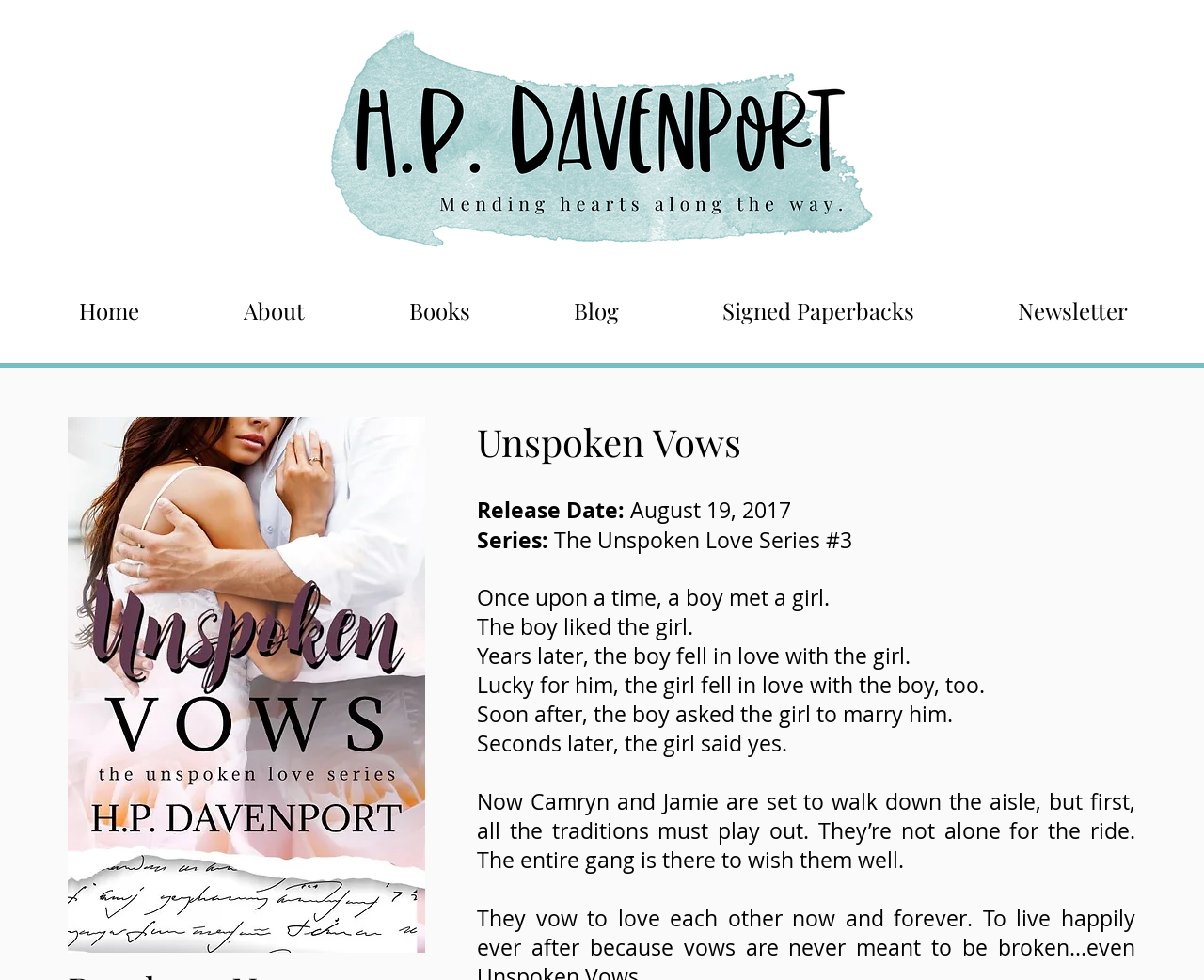What is the image above the title of the book?
Craft a detailed and extensive response to the question.

The image above the title of the book is the book cover, which is an image element with the filename 'Unspoken Vows HP Davenport Ecover.jpg' and is located at the top of the webpage, above the title of the book.